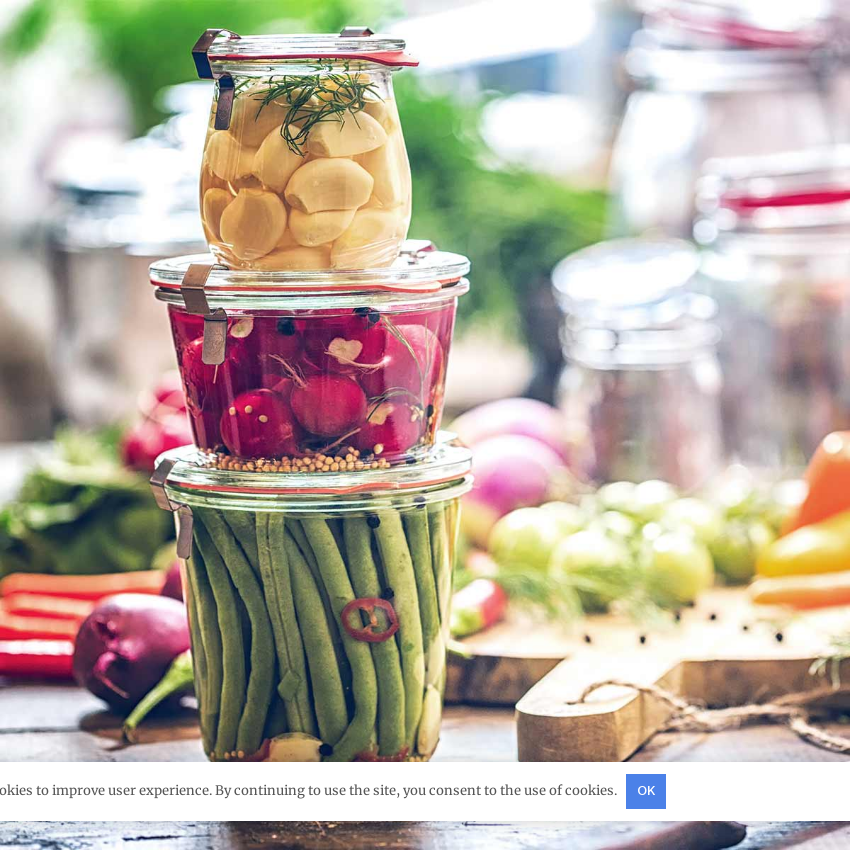What is surrounding the white garlic cloves?
Your answer should be a single word or phrase derived from the screenshot.

Fresh herbs